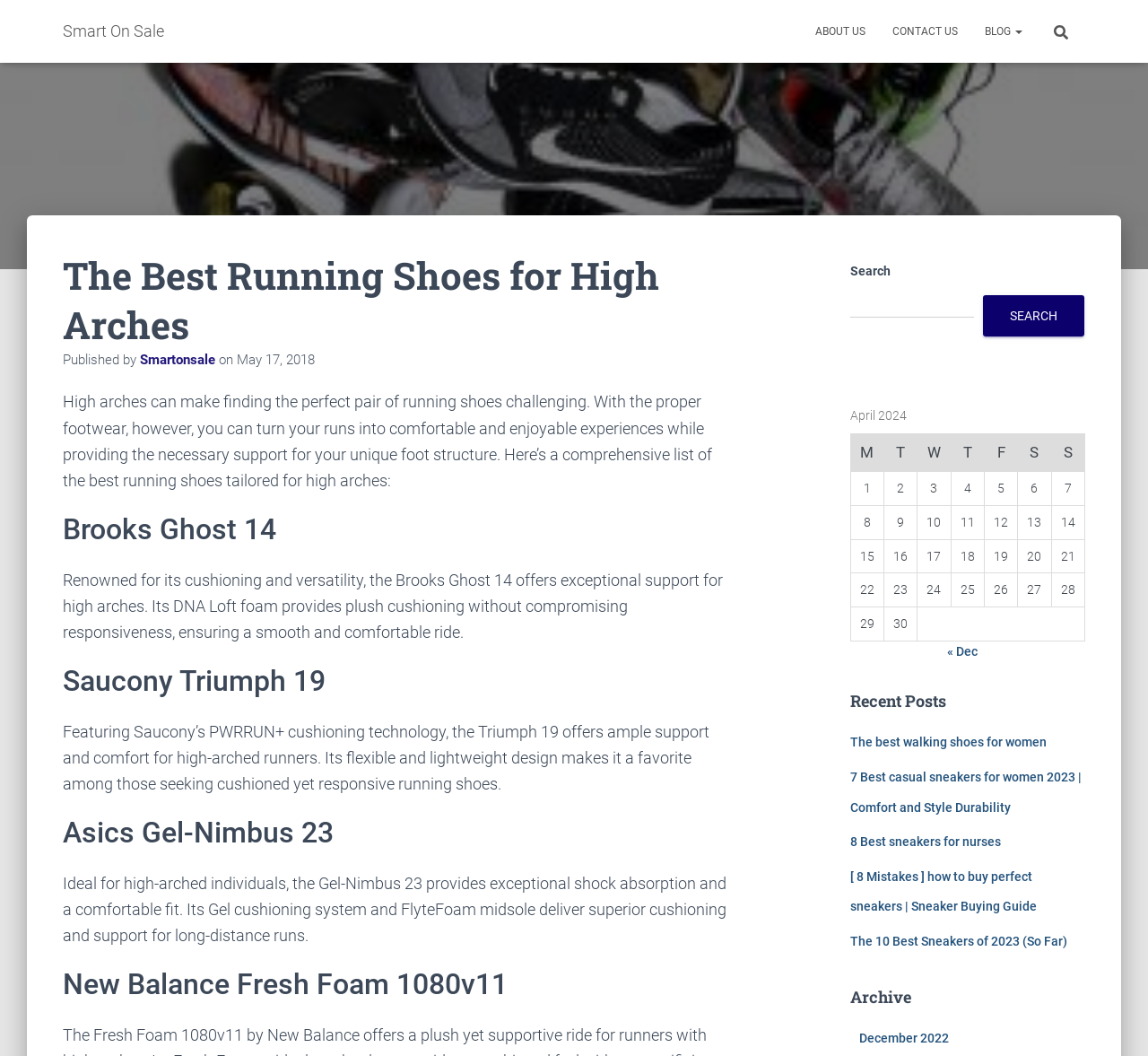Can you find and provide the main heading text of this webpage?

The Best Running Shoes for High Arches